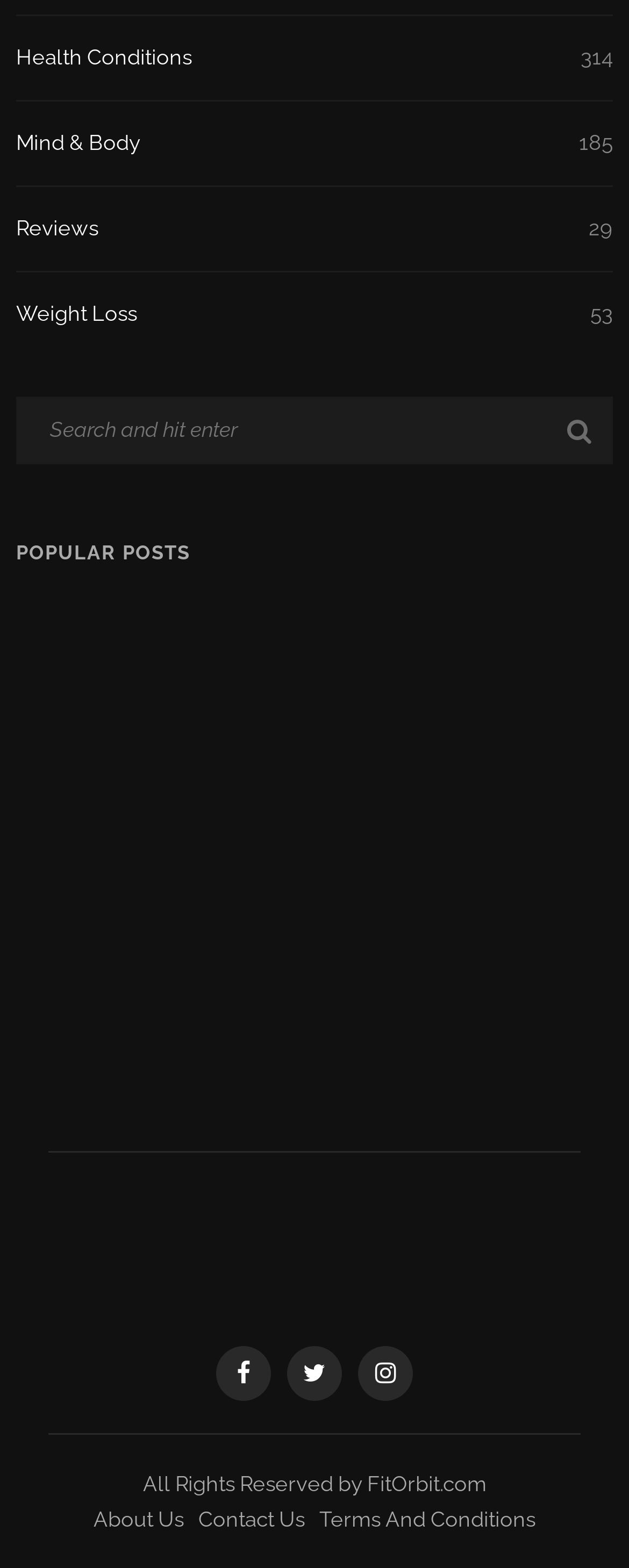Identify the bounding box coordinates of the region that should be clicked to execute the following instruction: "Visit FIT Orbit website".

[0.158, 0.785, 0.842, 0.805]